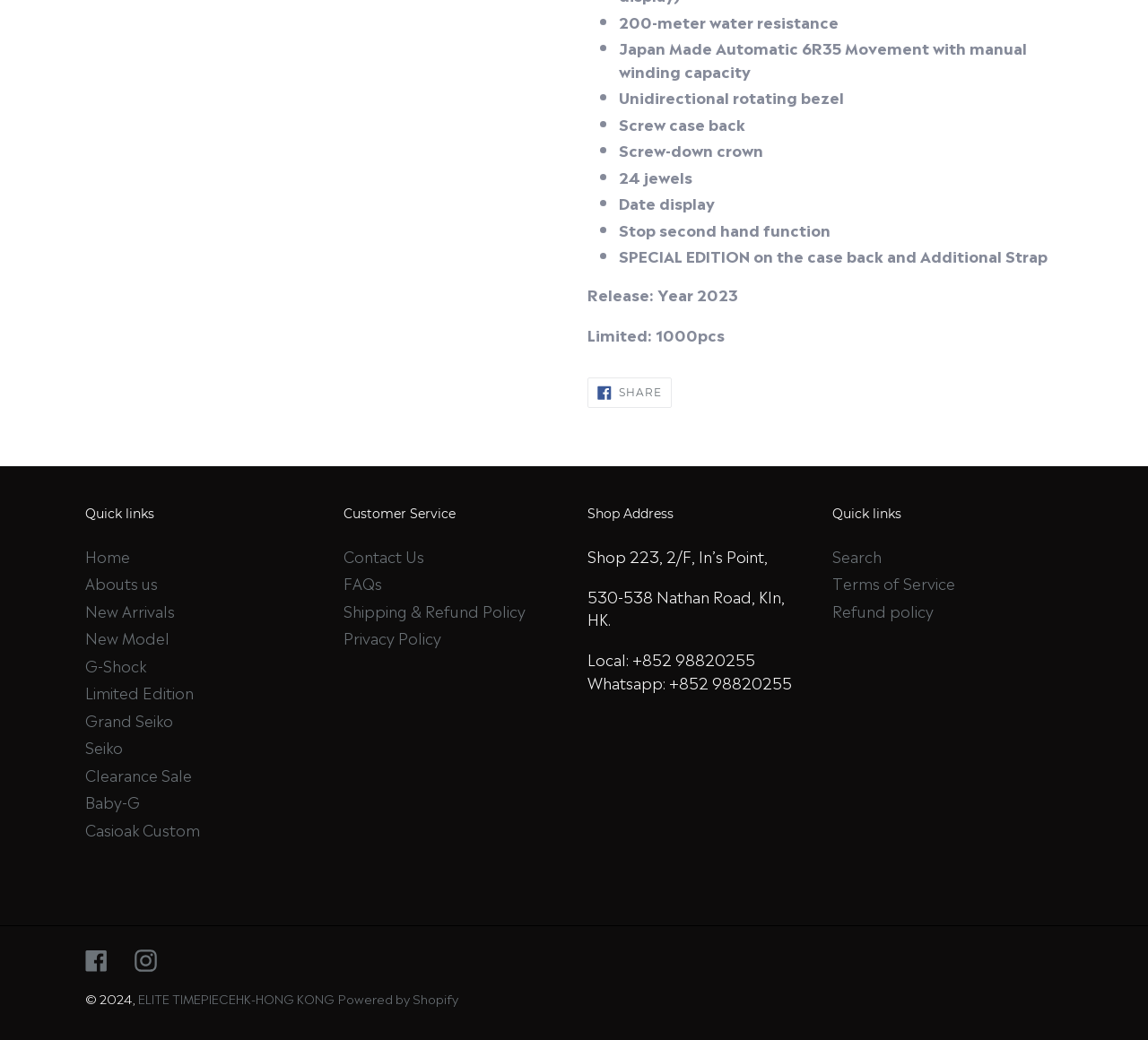Please identify the bounding box coordinates of the element that needs to be clicked to perform the following instruction: "Visit Facebook page".

[0.074, 0.91, 0.094, 0.935]